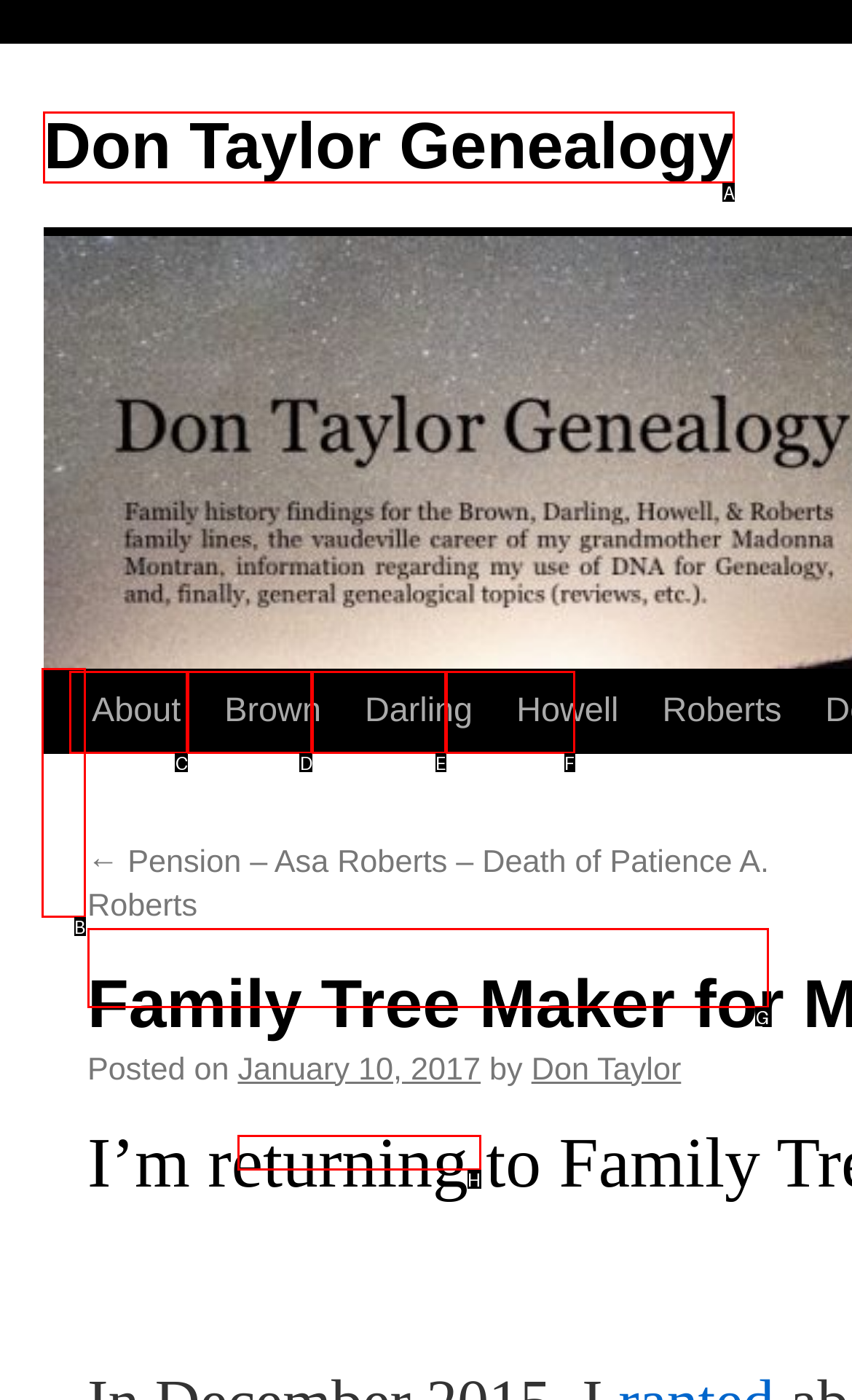What is the letter of the UI element you should click to go to Don Taylor Genealogy? Provide the letter directly.

A